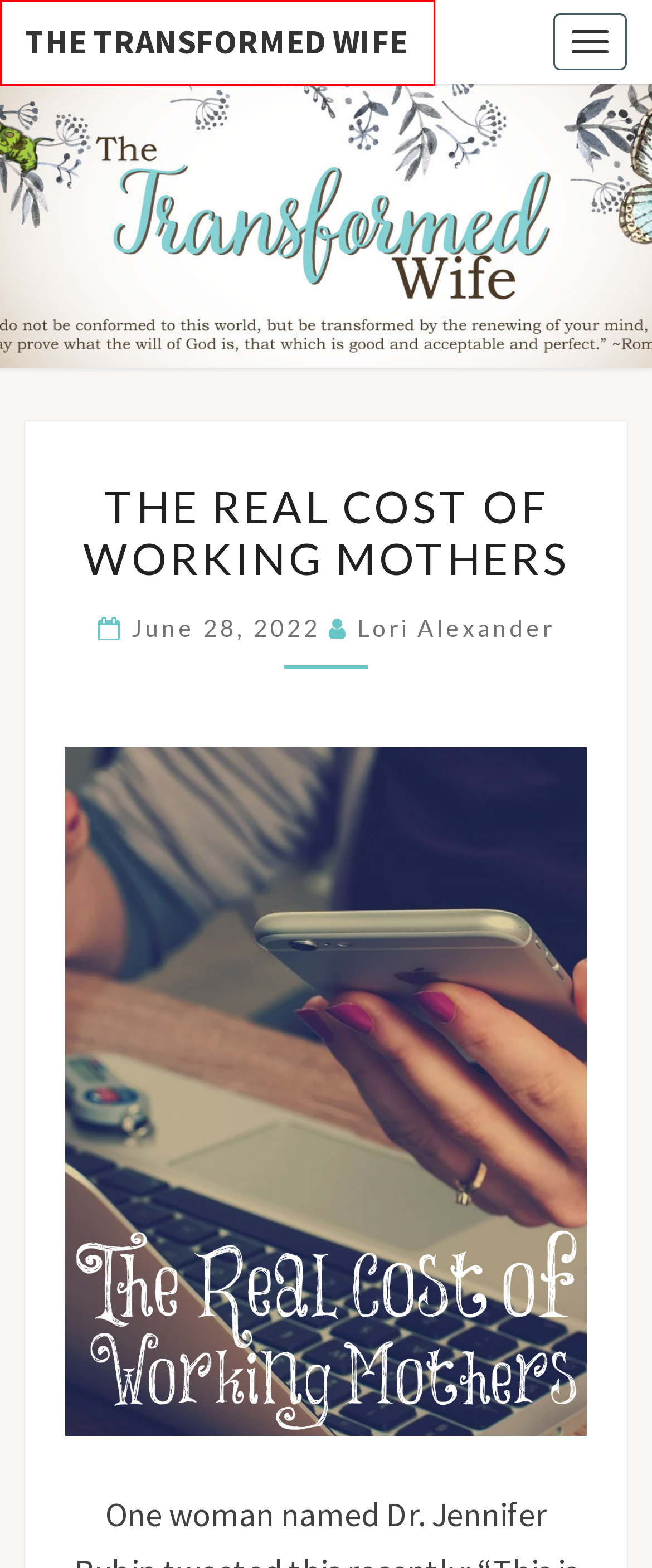You are given a webpage screenshot where a red bounding box highlights an element. Determine the most fitting webpage description for the new page that loads after clicking the element within the red bounding box. Here are the candidates:
A. Financial – The Transformed Wife
B. June 2022 – The Transformed Wife
C. March 2021 – The Transformed Wife
D. February 2020 – The Transformed Wife
E. Lori Alexander – The Transformed Wife
F. June 2023 – The Transformed Wife
G. October 2017 – The Transformed Wife
H. The Transformed Wife

H